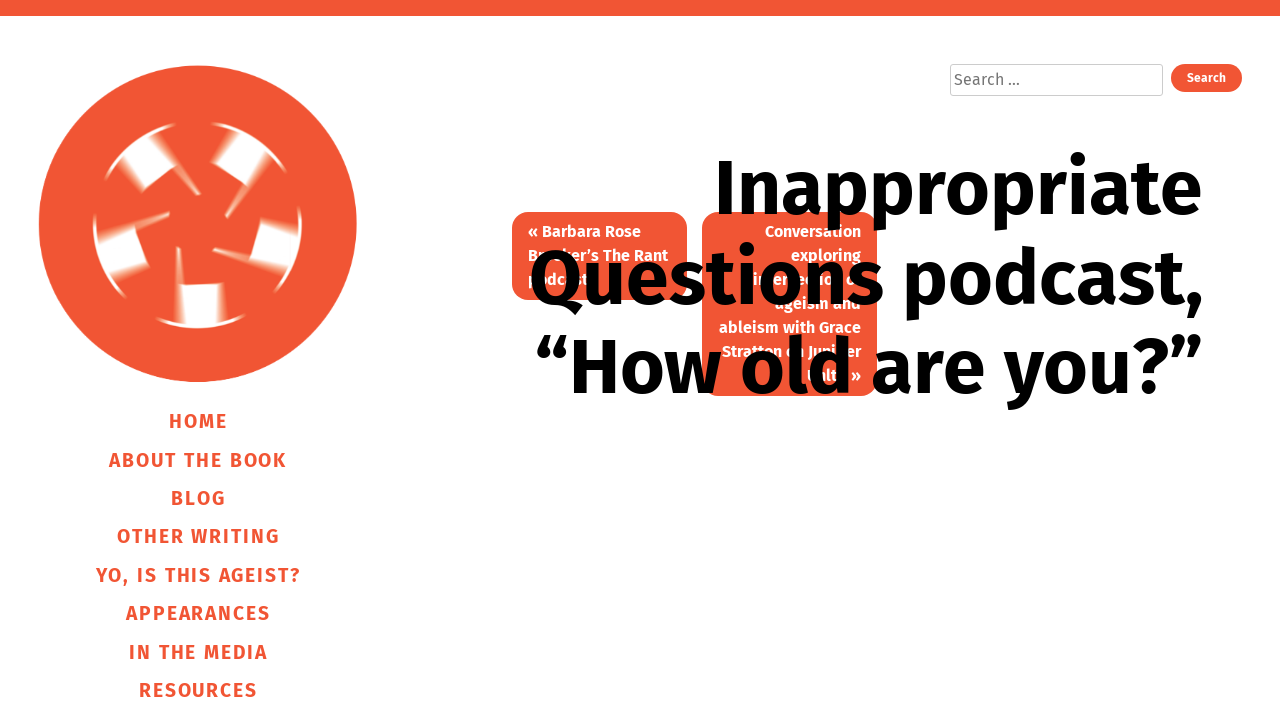Find the bounding box coordinates of the clickable element required to execute the following instruction: "Go to the home page". Provide the coordinates as four float numbers between 0 and 1, i.e., [left, top, right, bottom].

[0.03, 0.57, 0.28, 0.625]